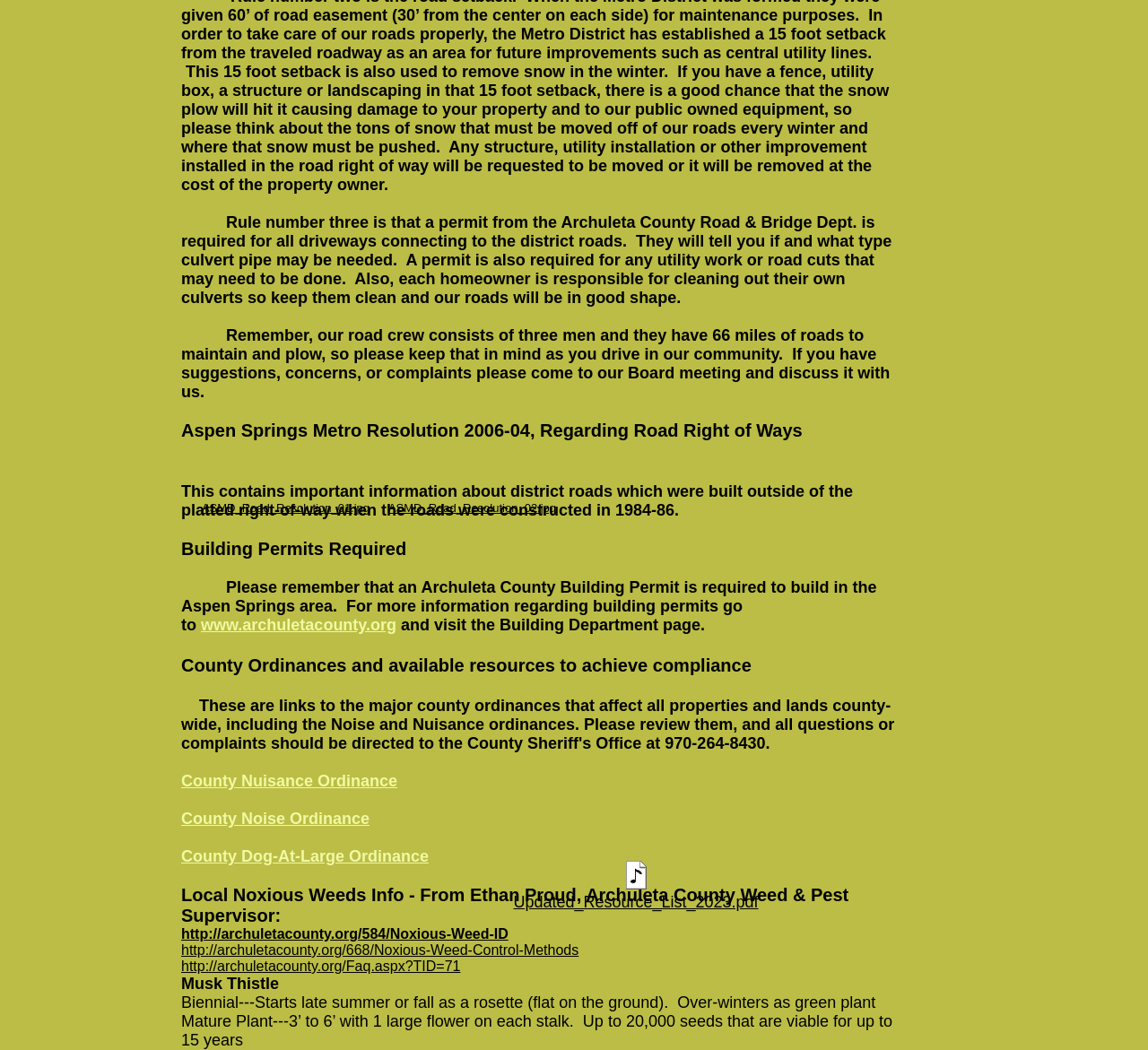Answer briefly with one word or phrase:
What is the name of the weed mentioned in the text?

Musk Thistle